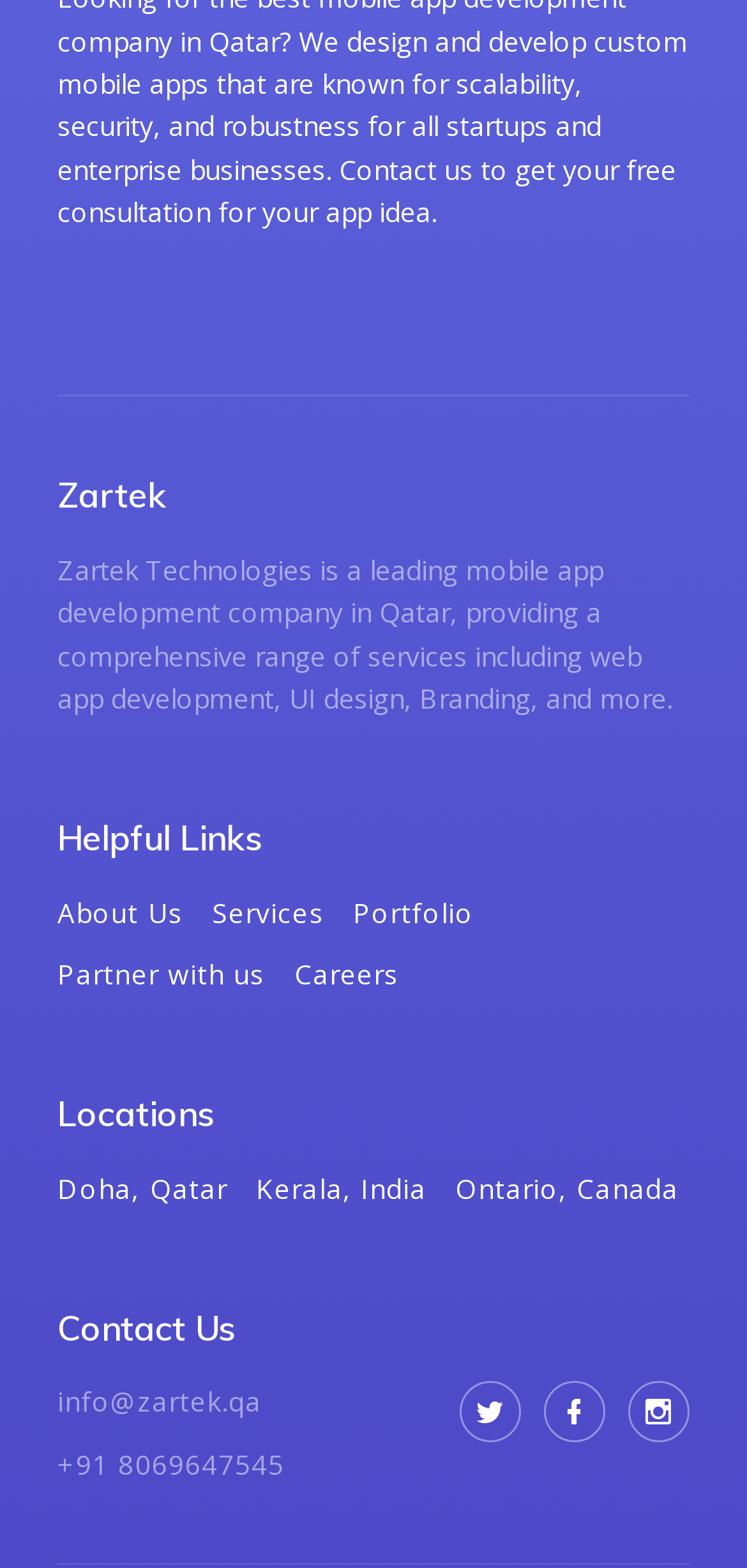Please find the bounding box coordinates of the element that you should click to achieve the following instruction: "Get in touch via email". The coordinates should be presented as four float numbers between 0 and 1: [left, top, right, bottom].

[0.077, 0.882, 0.351, 0.906]